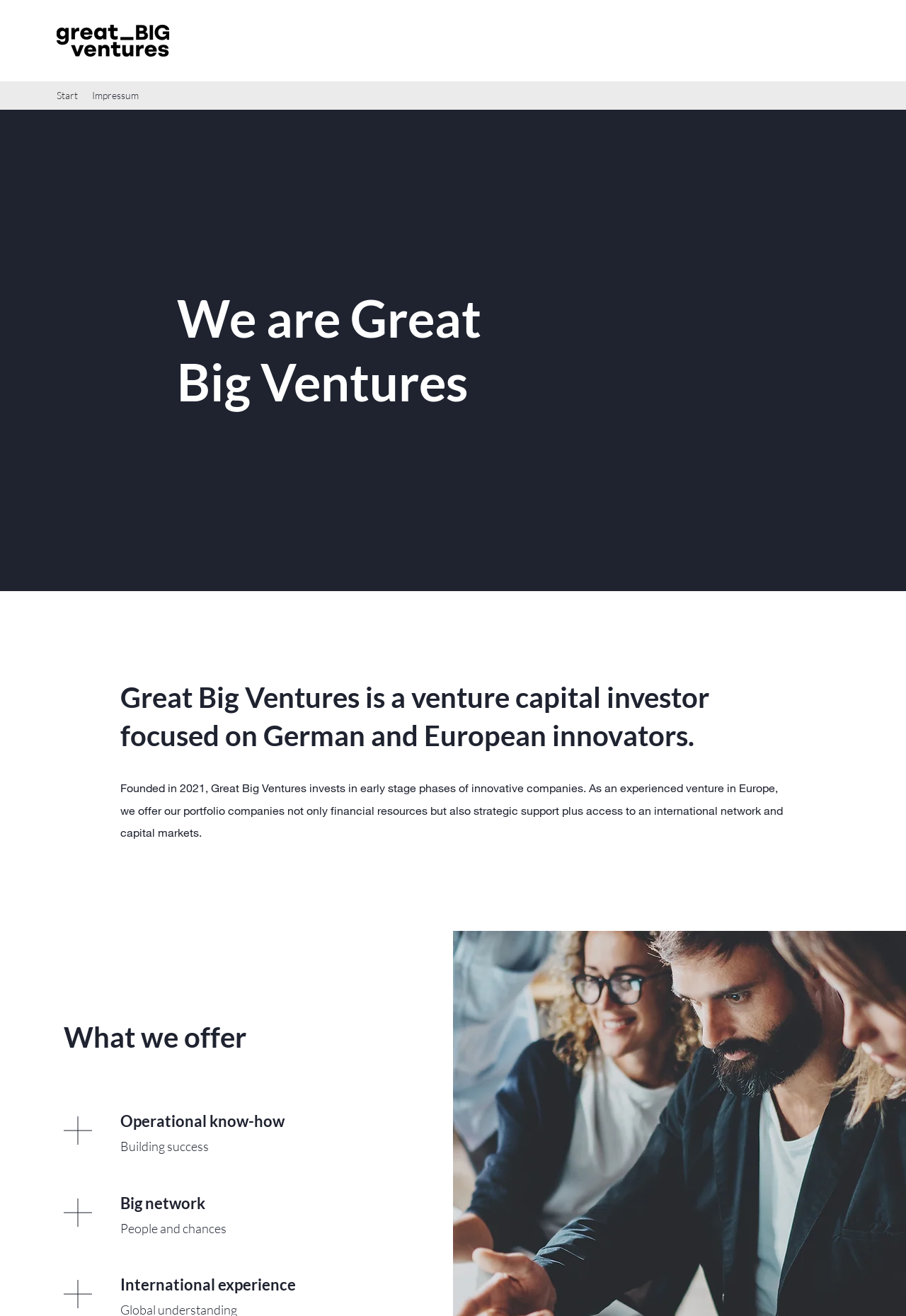Give a one-word or one-phrase response to the question: 
What are the three key offerings of Great Big Ventures?

Operational know-how, Big network, International experience